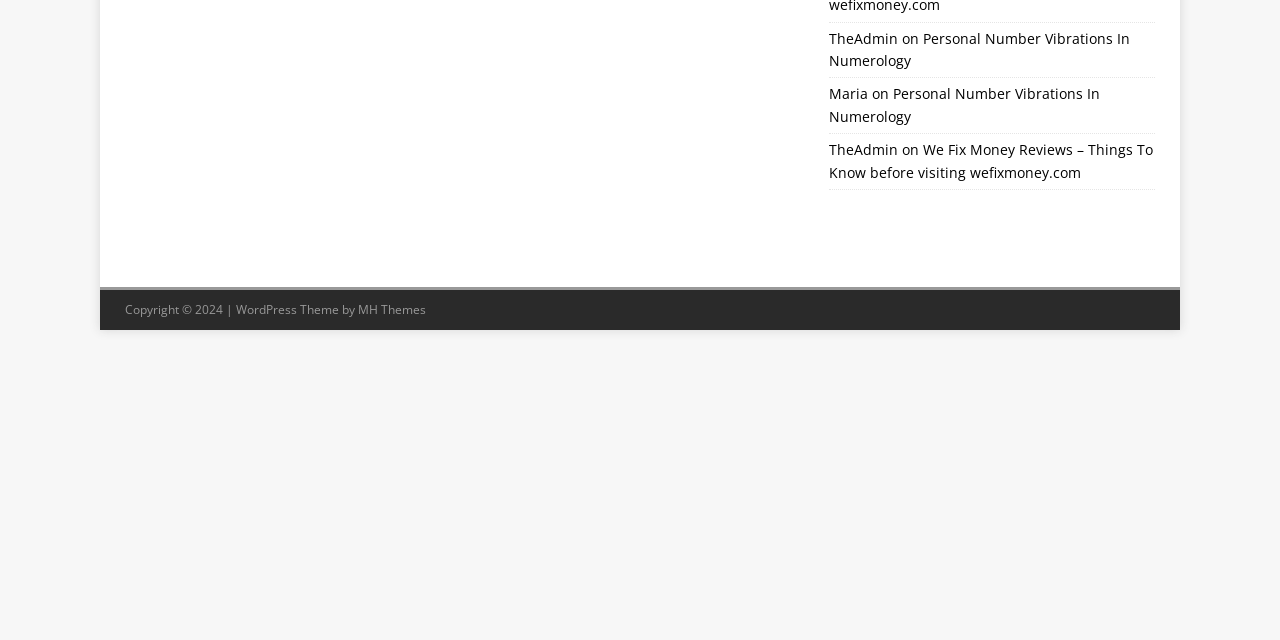Provide the bounding box coordinates for the UI element that is described as: "Personal Number Vibrations In Numerology".

[0.647, 0.132, 0.859, 0.197]